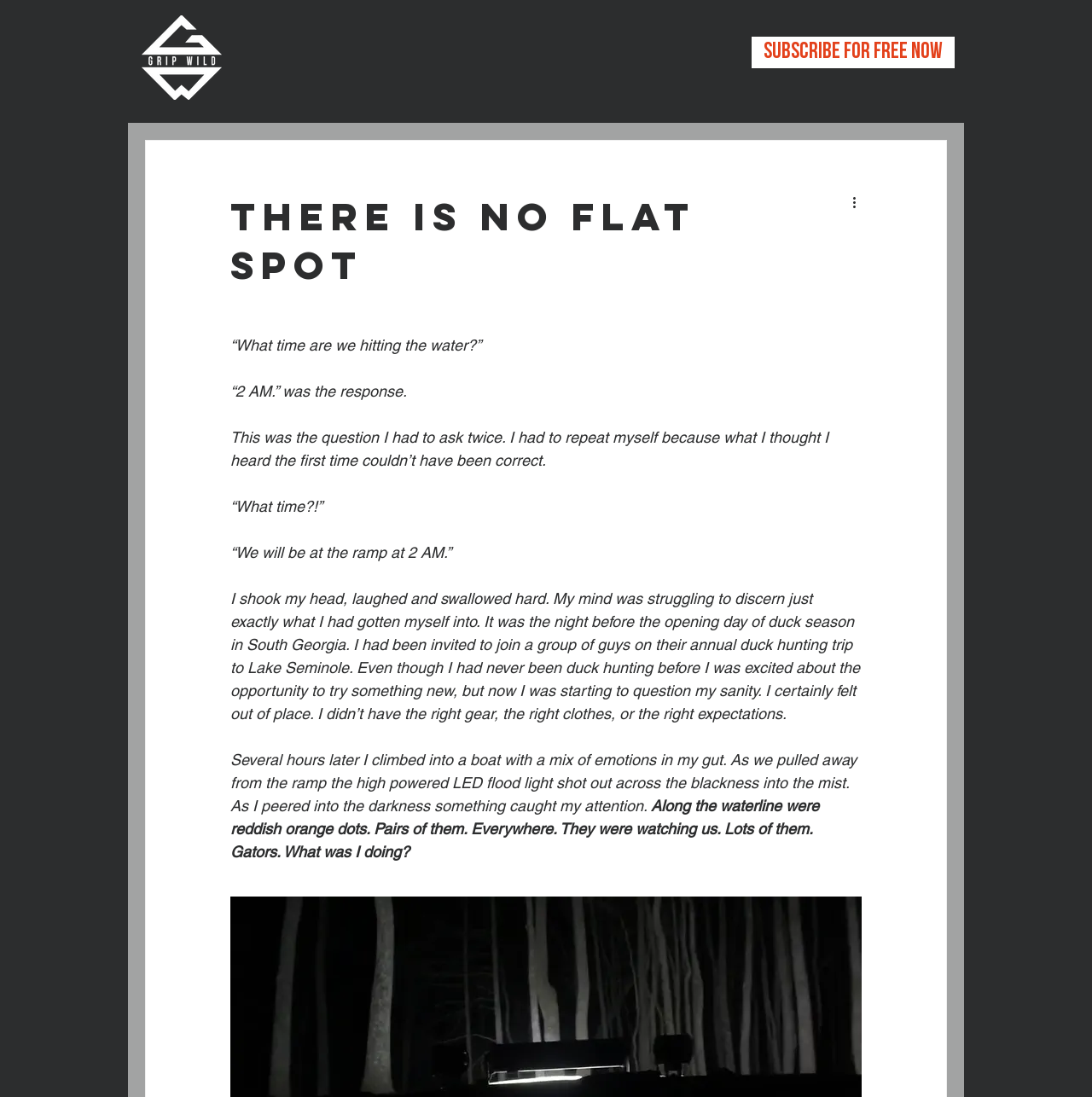Generate a comprehensive description of the webpage content.

The webpage features a prominent image, "Asset 1.png", located near the top-left corner of the page. Below this image, there is a link to "Subscribe for free now" with a button labeled "More actions" to its right, accompanied by a small icon. 

The main content of the webpage is a story, titled "There is no Flat Spot", which is divided into several paragraphs. The story begins with a conversation about going to the water at 2 AM, and the narrator's initial hesitation and uncertainty about the situation. As the story unfolds, the narrator describes their experience of going on a duck hunting trip to Lake Seminole, feeling out of place due to lack of gear and experience. The story takes a dramatic turn when the narrator sees numerous alligators along the waterline, watching them.

Throughout the webpage, there are no other notable UI elements or images aside from the initial "Asset 1.png" image and the small icon next to the "More actions" button. The focus is primarily on the narrative text, which occupies most of the page.